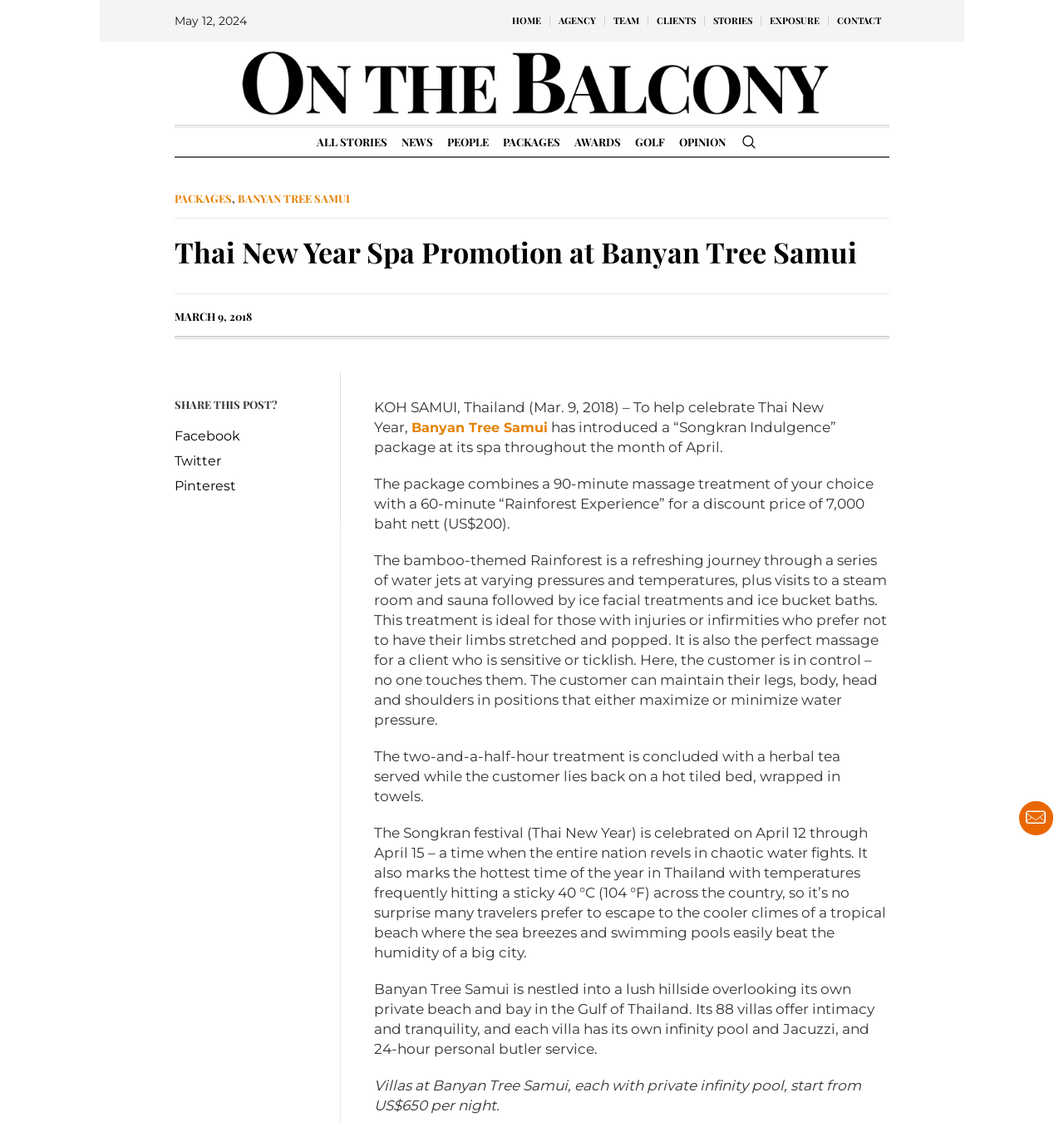Find the bounding box coordinates for the UI element that matches this description: "Packages".

[0.164, 0.17, 0.218, 0.183]